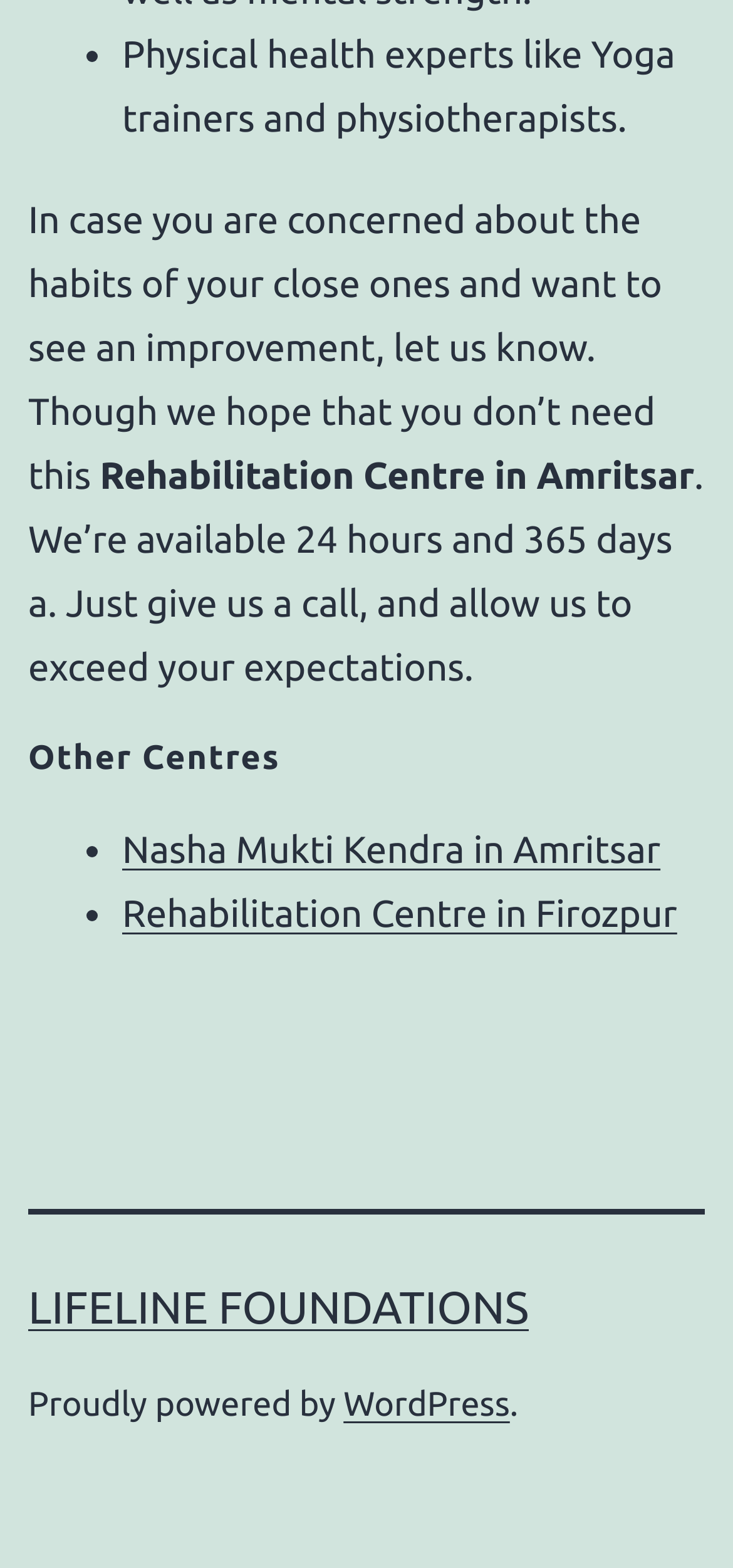Using floating point numbers between 0 and 1, provide the bounding box coordinates in the format (top-left x, top-left y, bottom-right x, bottom-right y). Locate the UI element described here: Lifeline Foundations

[0.038, 0.818, 0.721, 0.851]